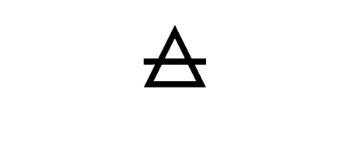What is the theme associated with the logo?
Using the information from the image, provide a comprehensive answer to the question.

The caption suggests that the logo embodies themes of creativity and organization, often associated with artistic or cultural initiatives, which implies that the logo is related to creative and organized projects.